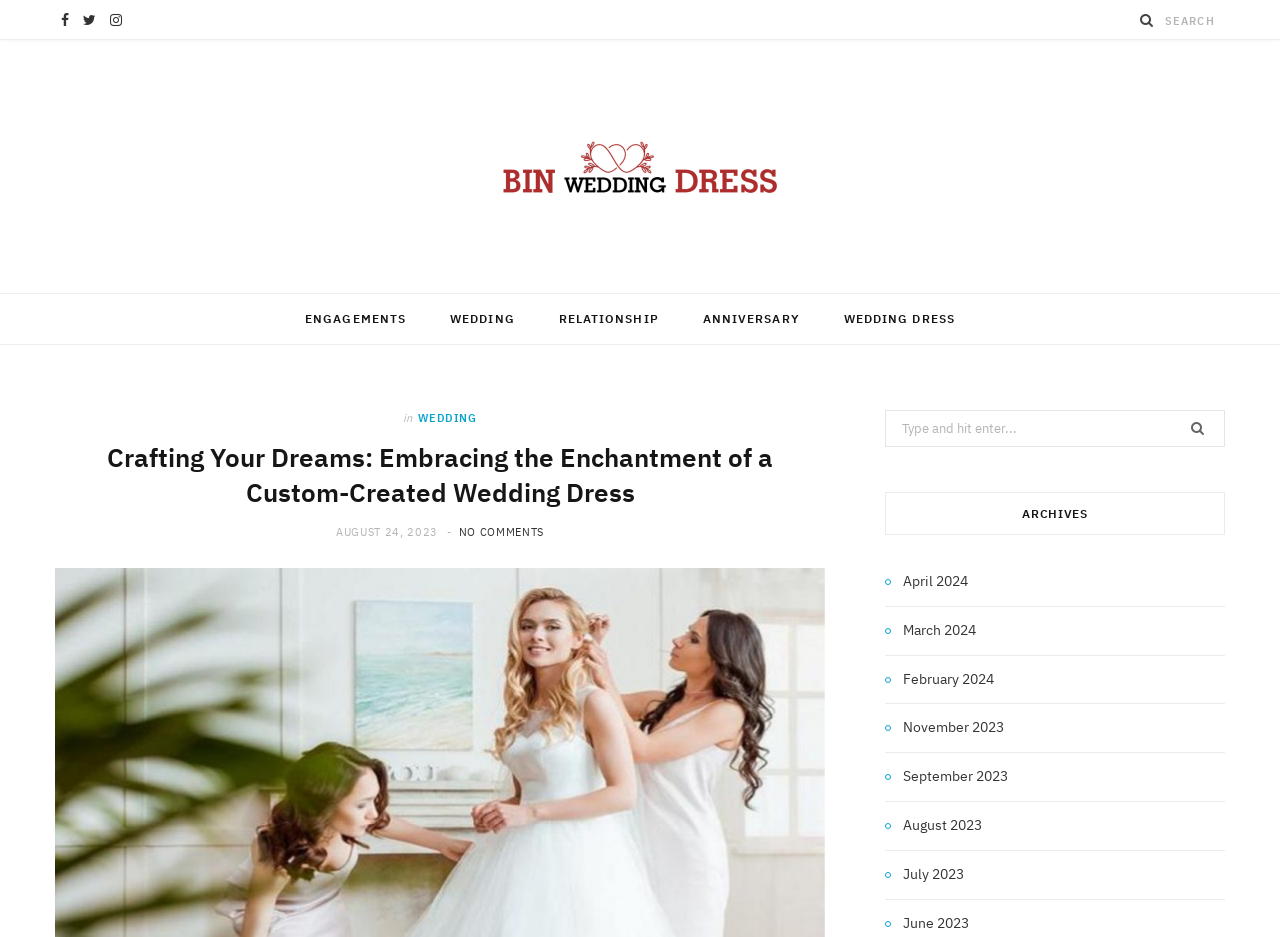Identify the bounding box coordinates necessary to click and complete the given instruction: "go to home page".

None